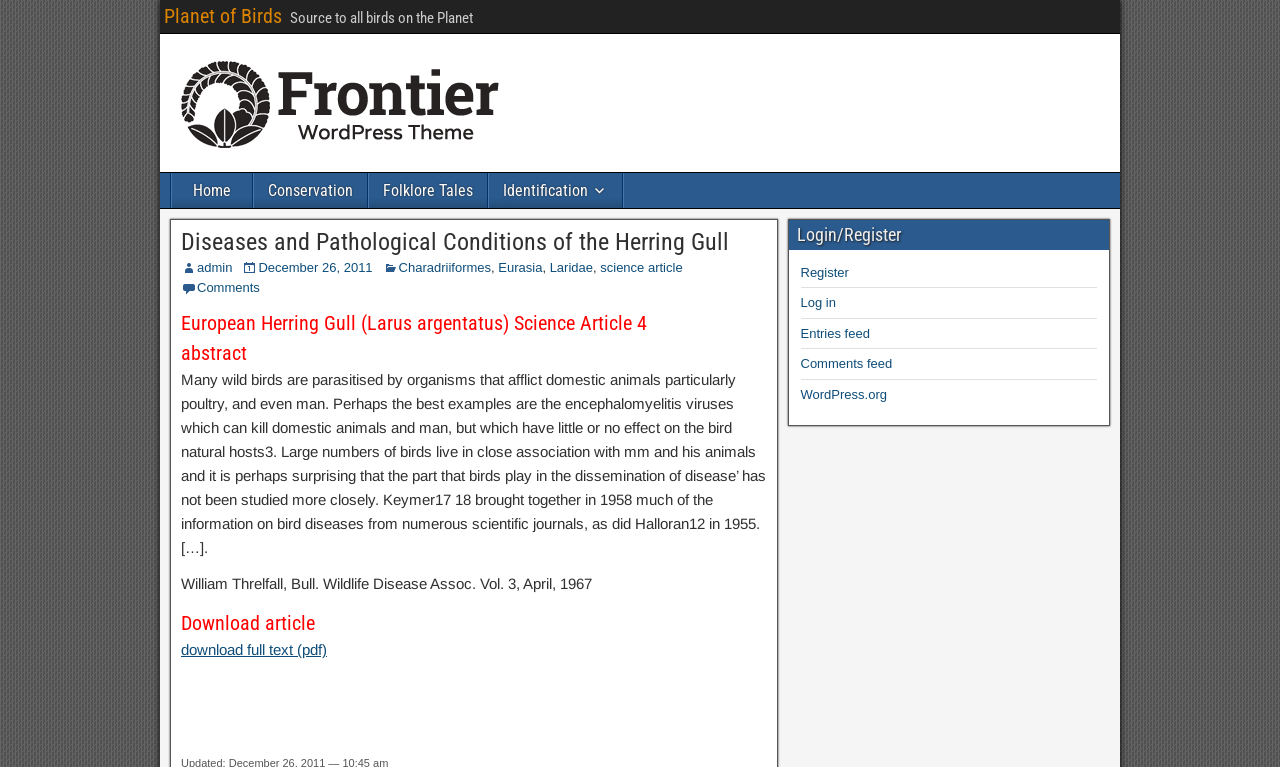Please find the bounding box coordinates of the element that must be clicked to perform the given instruction: "Read about Conservation". The coordinates should be four float numbers from 0 to 1, i.e., [left, top, right, bottom].

[0.198, 0.226, 0.287, 0.271]